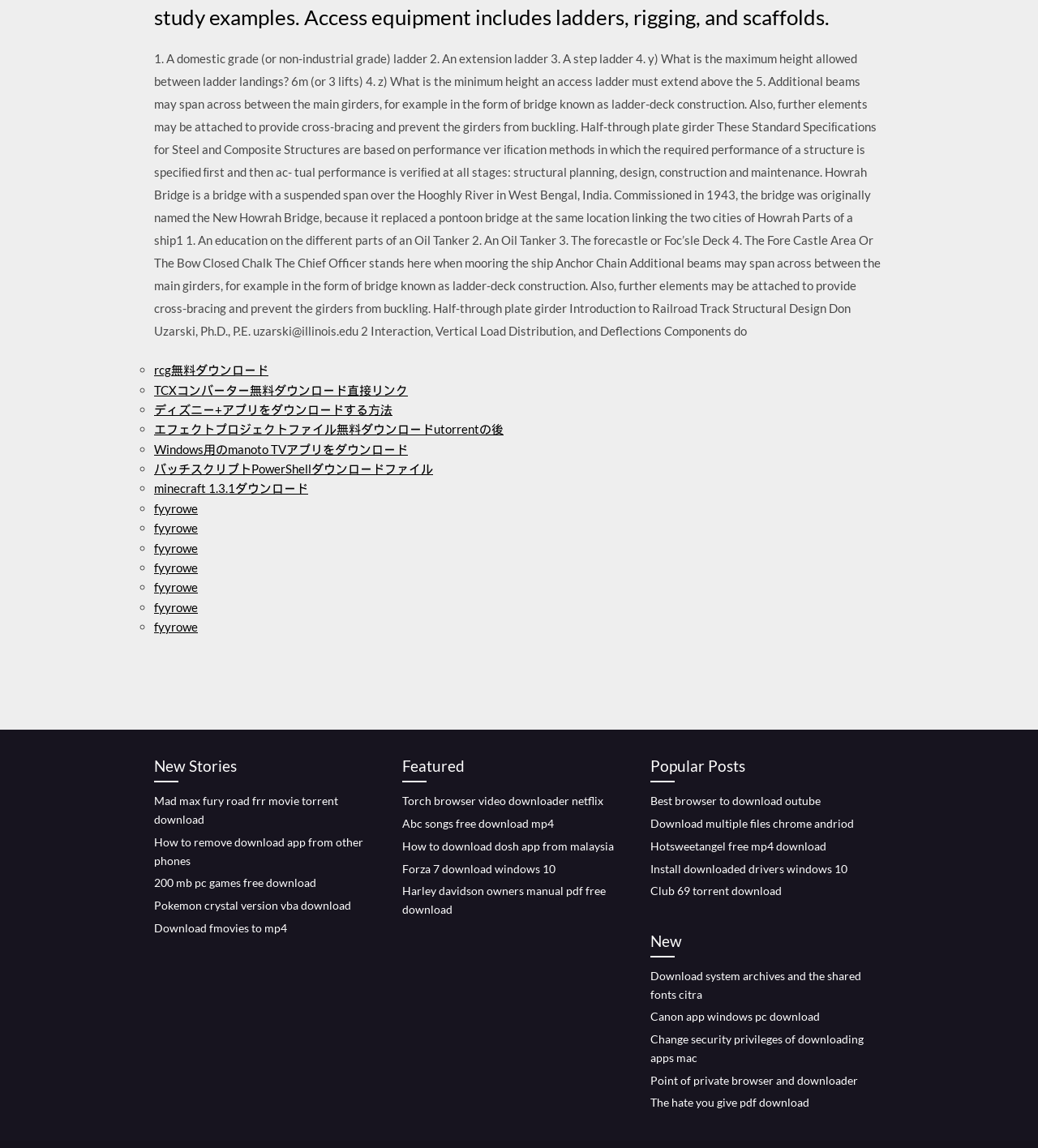Refer to the image and provide a thorough answer to this question:
What is the topic of the first link?

The first link on the webpage is '1. A domestic grade (or non-industrial grade) ladder', which suggests that the topic of this link is related to ladders.